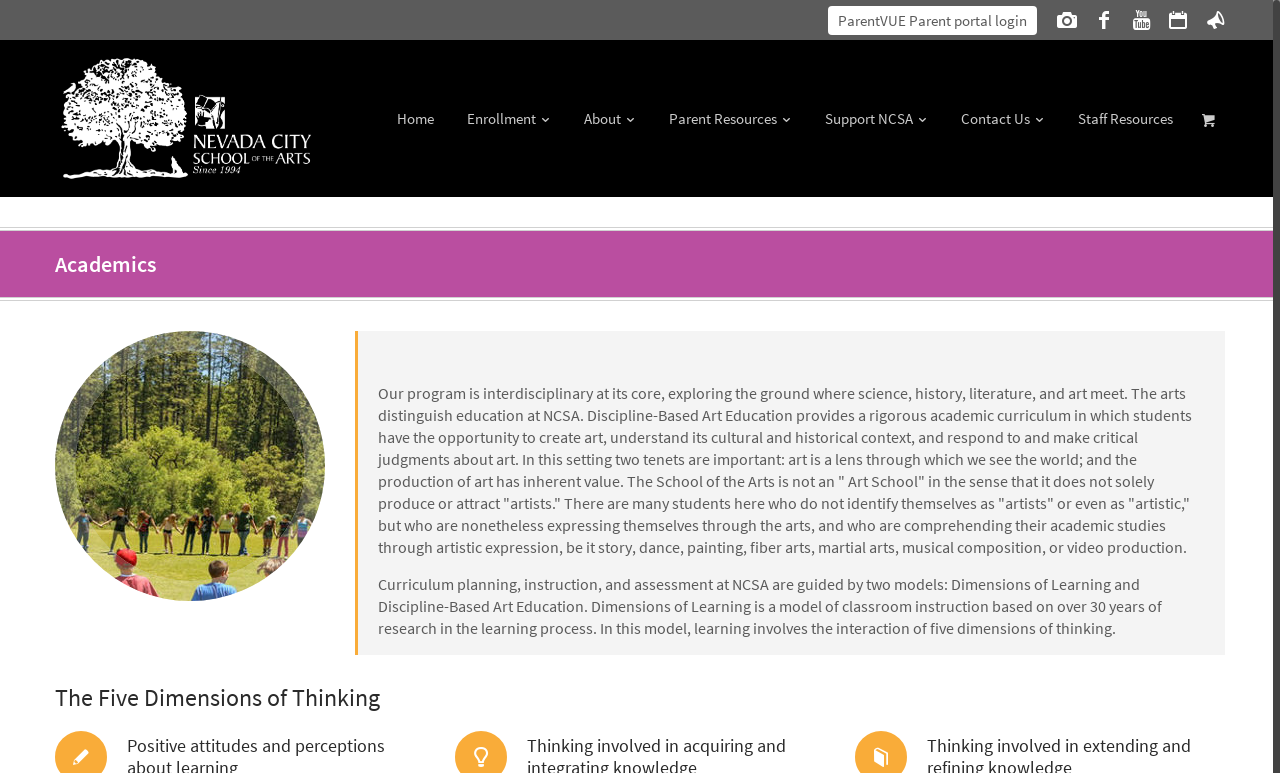What is the name of the school?
Give a comprehensive and detailed explanation for the question.

The name of the school can be found in the image element with bounding box coordinates [0.043, 0.068, 0.254, 0.238], which is located at the top of the webpage.